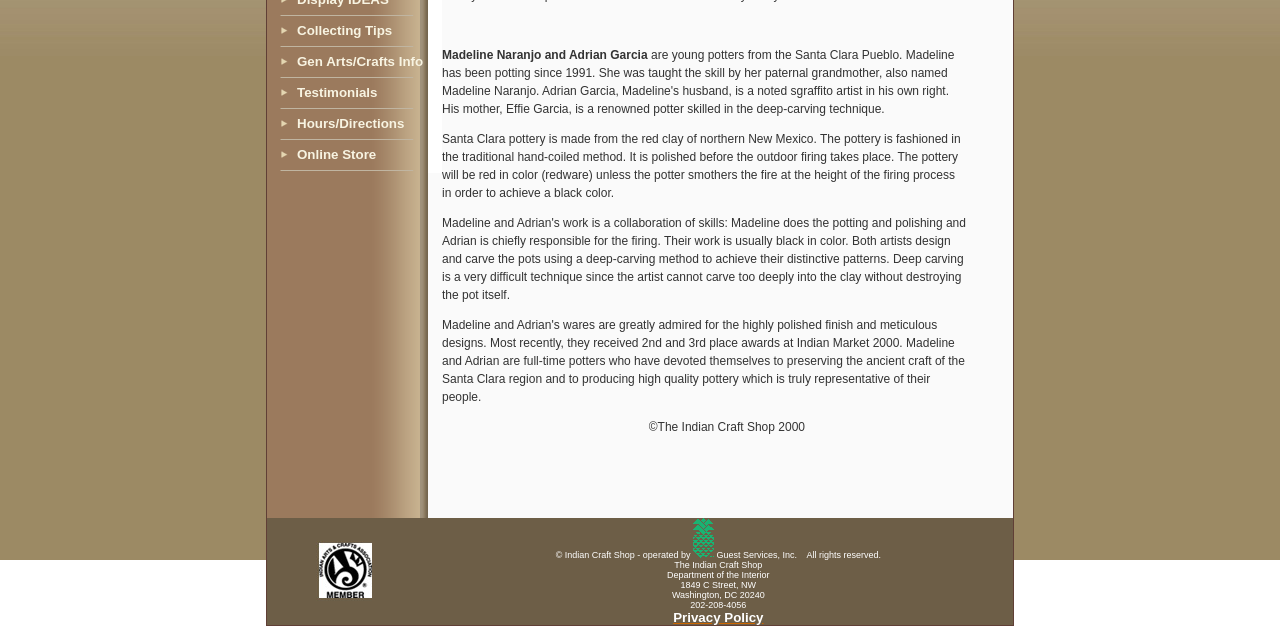Locate the UI element described as follows: "Testimonials". Return the bounding box coordinates as four float numbers between 0 and 1 in the order [left, top, right, bottom].

[0.209, 0.125, 0.345, 0.173]